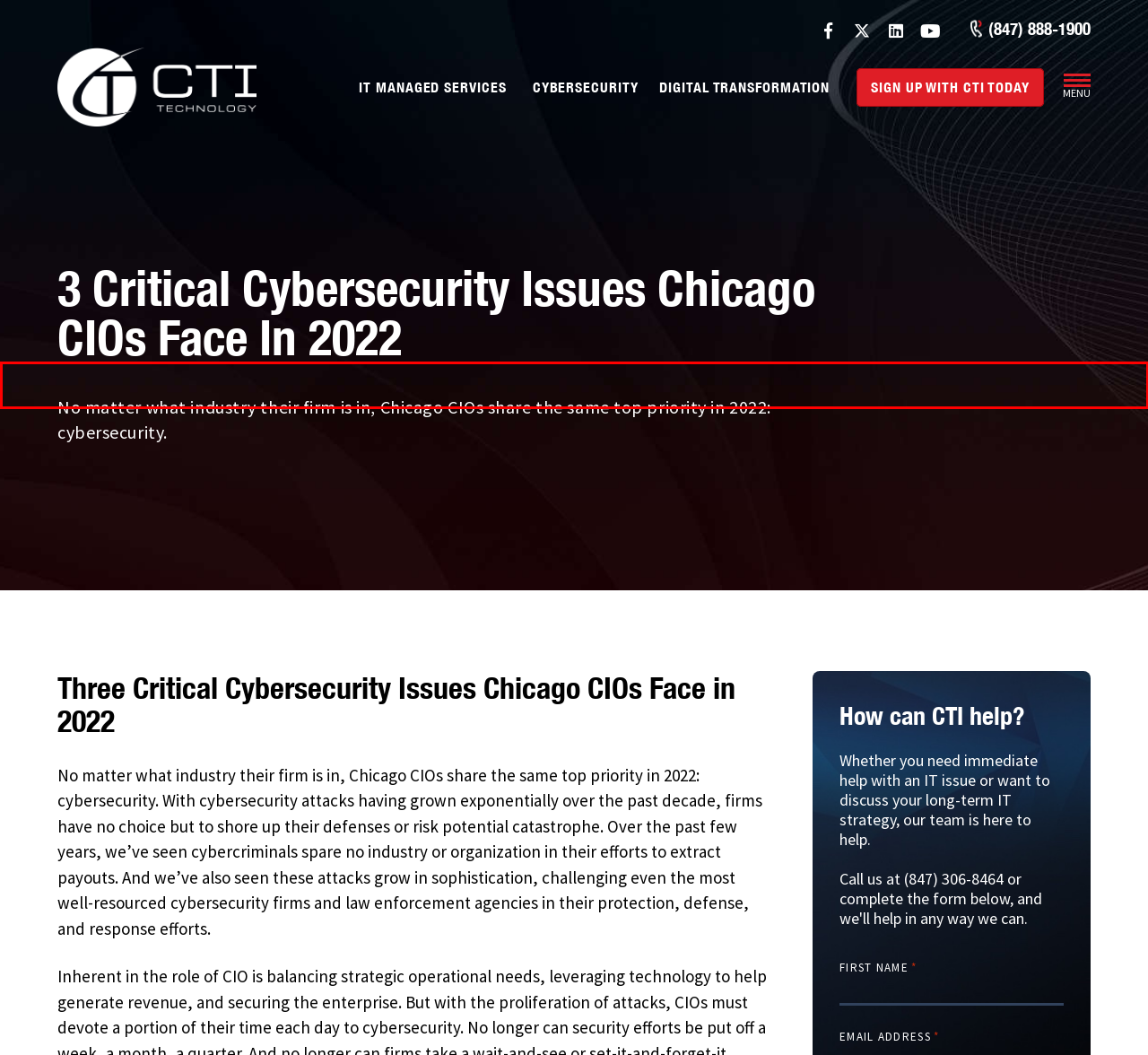Look at the screenshot of a webpage with a red bounding box and select the webpage description that best corresponds to the new page after clicking the element in the red box. Here are the options:
A. IT Lifecycle Management Elgin IL – CTI Technology
B. Penetration Testing Services In Chicago [Call CTI Today]
C. Internet Security Awareness Training In Chicago – CTI
D. Comprehensive Tech Support Services Chicago & Elgin - CTI
E. Contact CTI Technology For The Best IT Services In Elgin IL
F. Outsourced Network Engineering - IT In Elgin, IL - CTI Tech
G. Chicago IT Partner: News & Tech Insights – CTI Technology
H. Get Remote Help On Managed IT Services In Chicago – CTI Tech

G